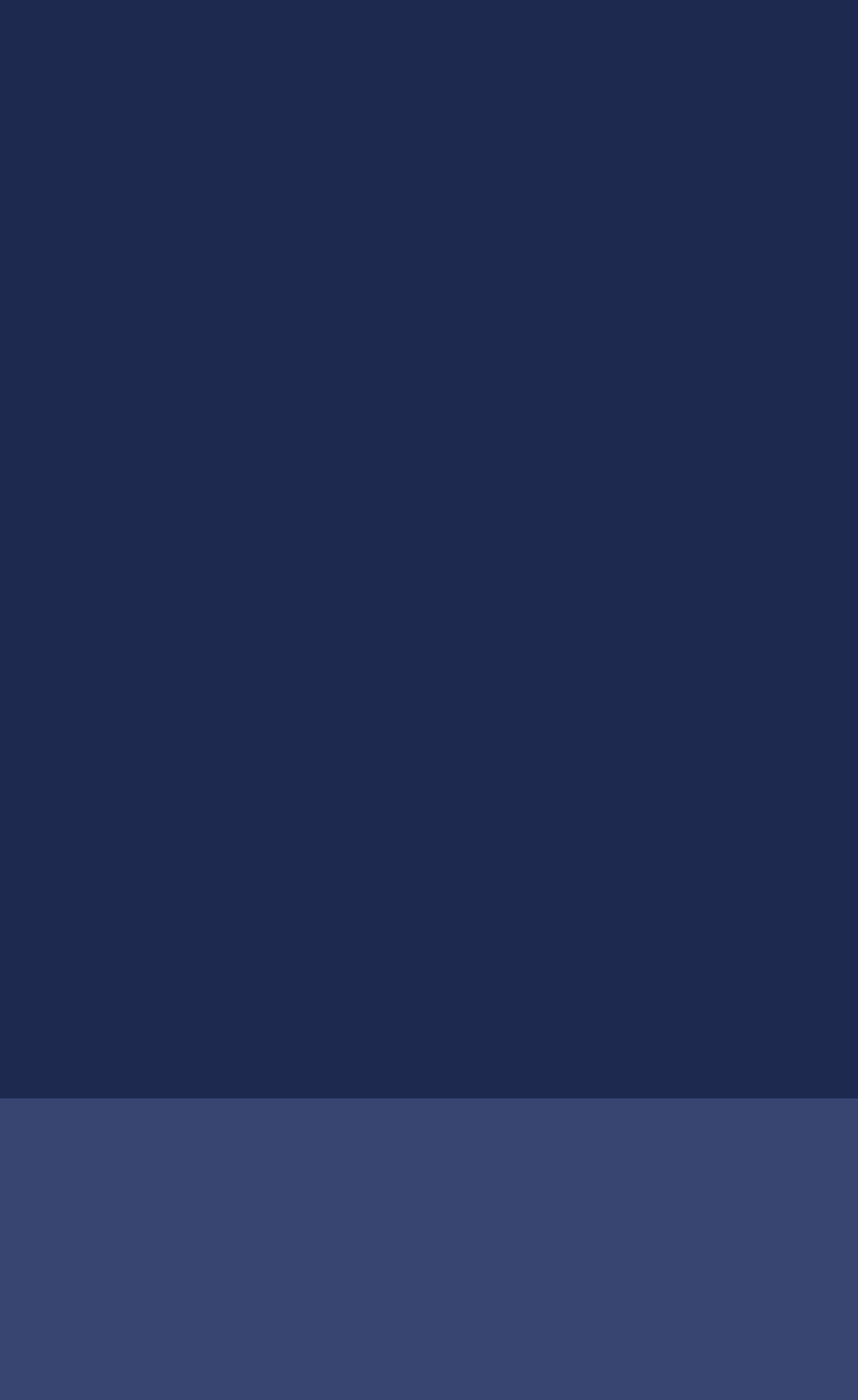Locate the bounding box coordinates of the UI element described by: "Instagram". The bounding box coordinates should consist of four float numbers between 0 and 1, i.e., [left, top, right, bottom].

[0.41, 0.867, 0.459, 0.897]